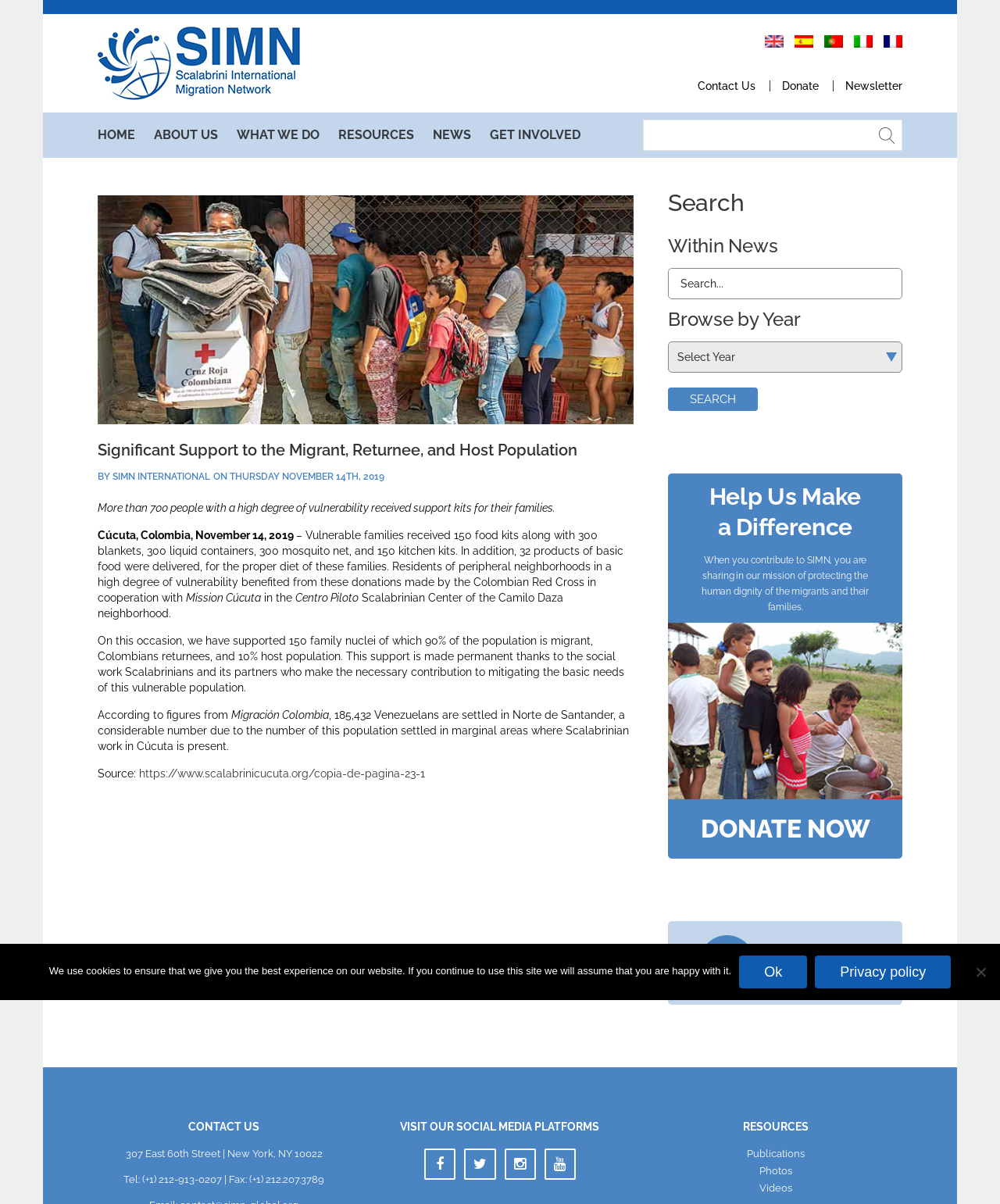Using the provided element description: "What We Do", determine the bounding box coordinates of the corresponding UI element in the screenshot.

[0.229, 0.093, 0.327, 0.131]